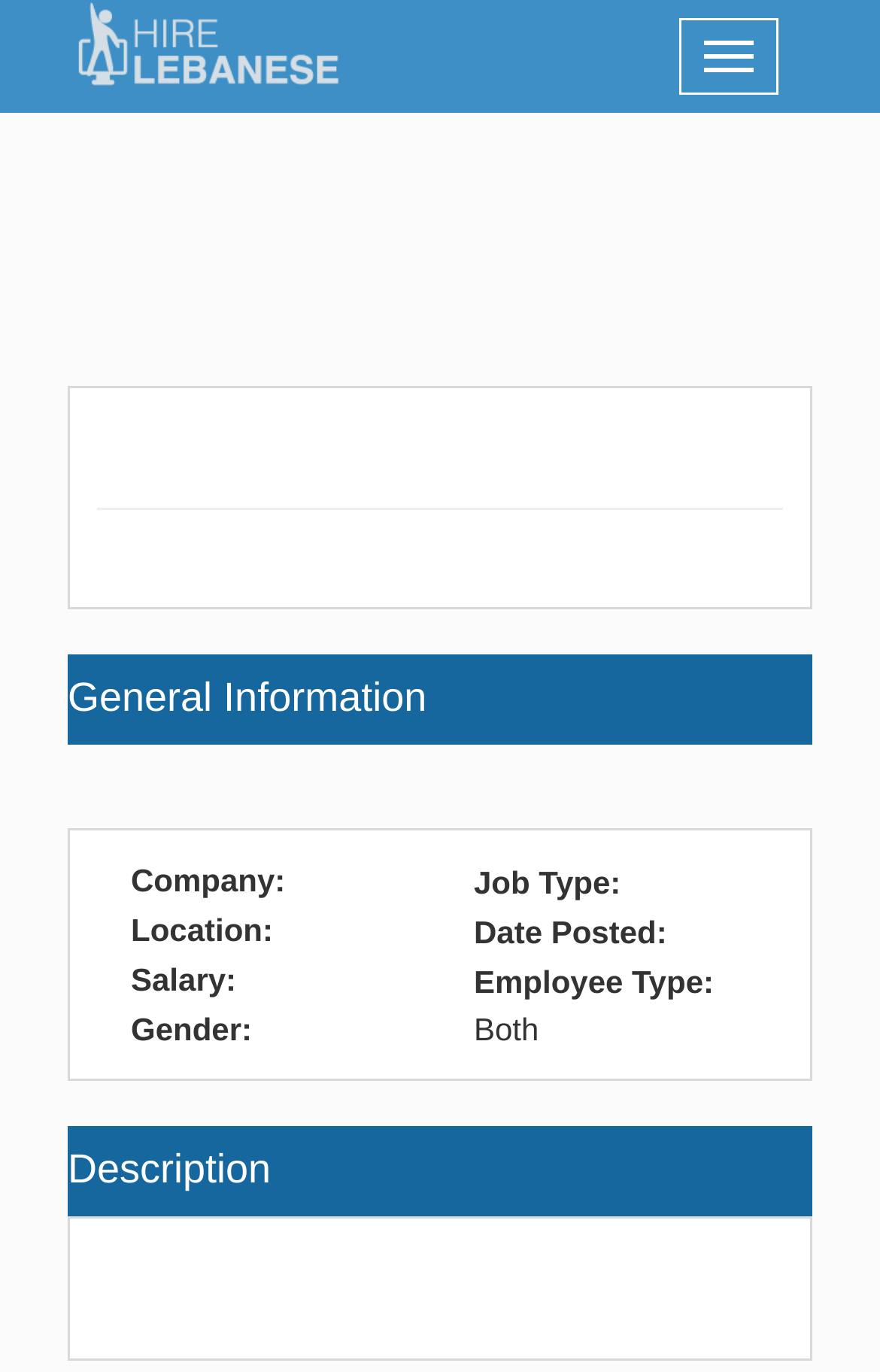Extract the bounding box for the UI element that matches this description: "parent_node: Toggle navigation".

[0.087, 0.0, 0.51, 0.082]